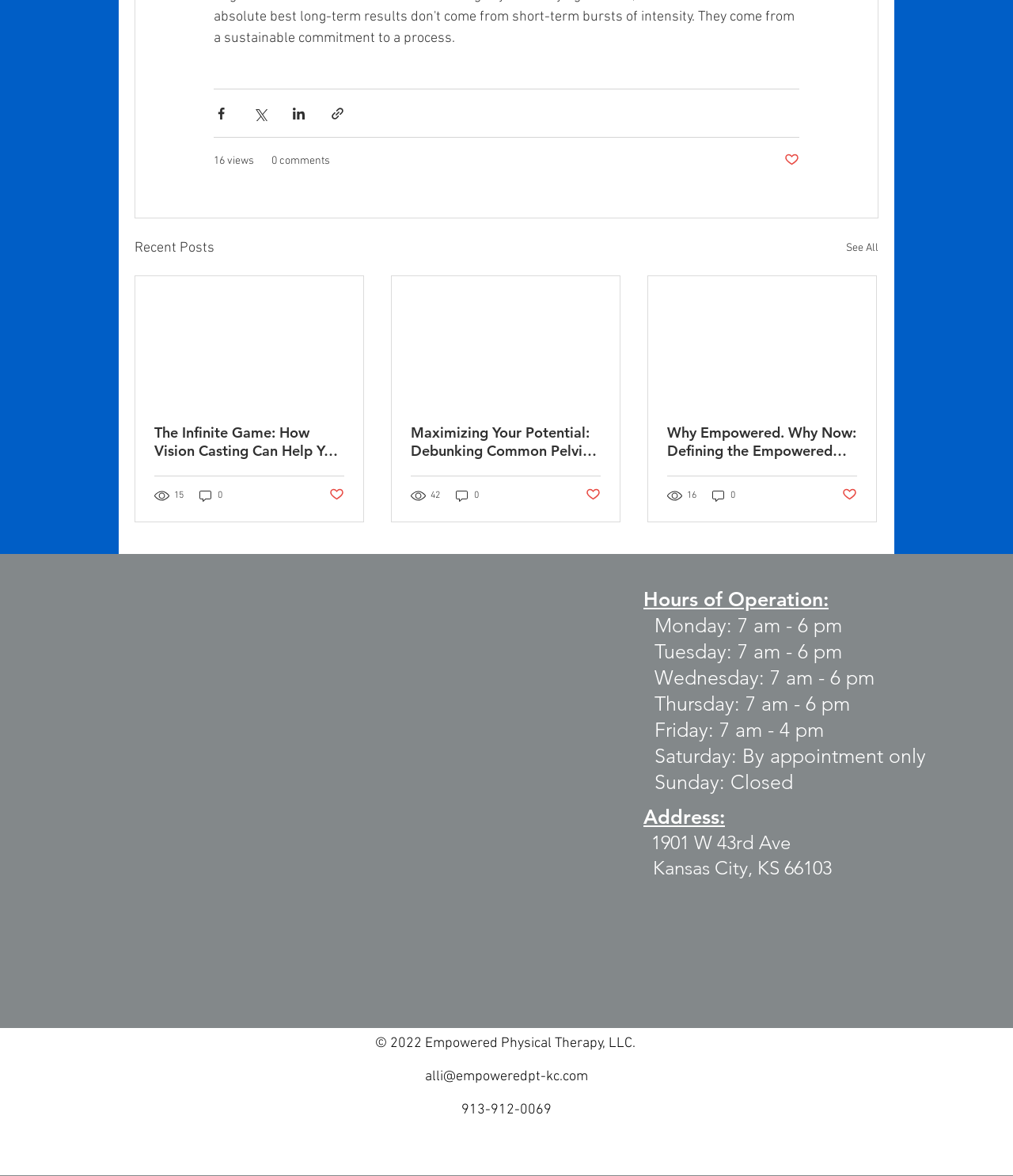Please indicate the bounding box coordinates for the clickable area to complete the following task: "Read the article 'The Infinite Game: How Vision Casting Can Help You to Achieve What You’re Really After'". The coordinates should be specified as four float numbers between 0 and 1, i.e., [left, top, right, bottom].

[0.152, 0.36, 0.34, 0.391]